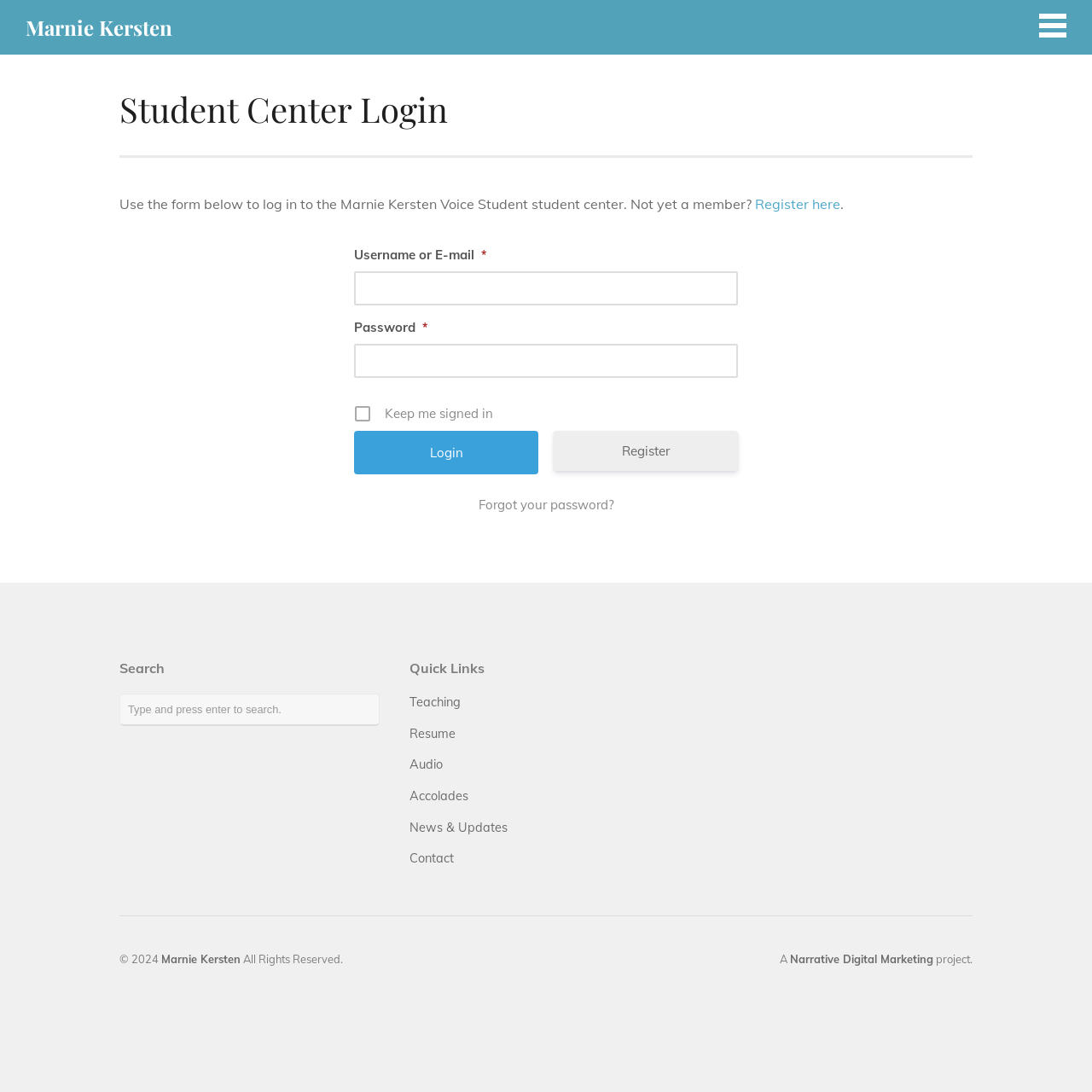What is the function of the search bar?
Using the image as a reference, give a one-word or short phrase answer.

Type and press enter to search